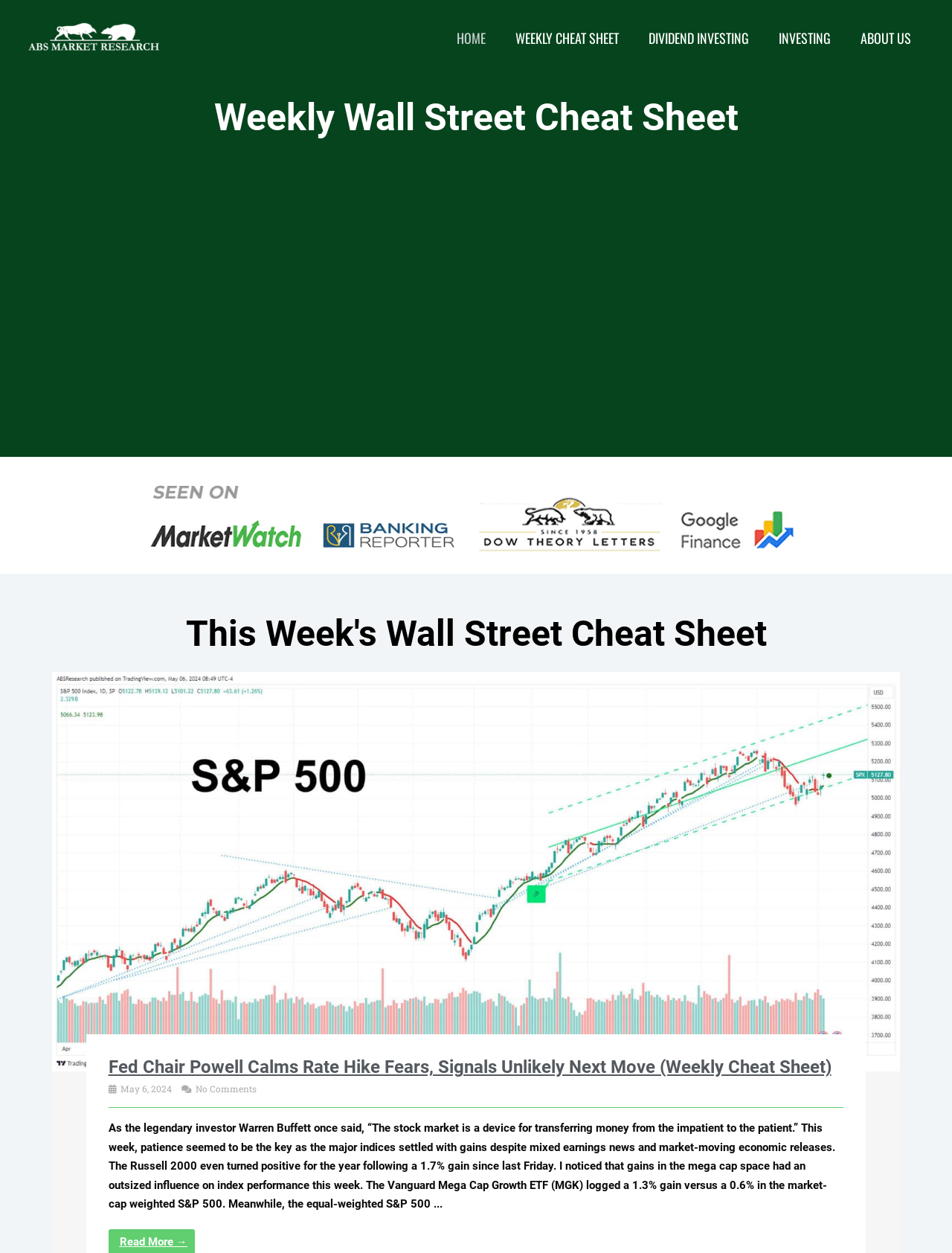Please specify the bounding box coordinates of the area that should be clicked to accomplish the following instruction: "Read the article about Fed Chair Powell". The coordinates should consist of four float numbers between 0 and 1, i.e., [left, top, right, bottom].

[0.114, 0.843, 0.873, 0.86]